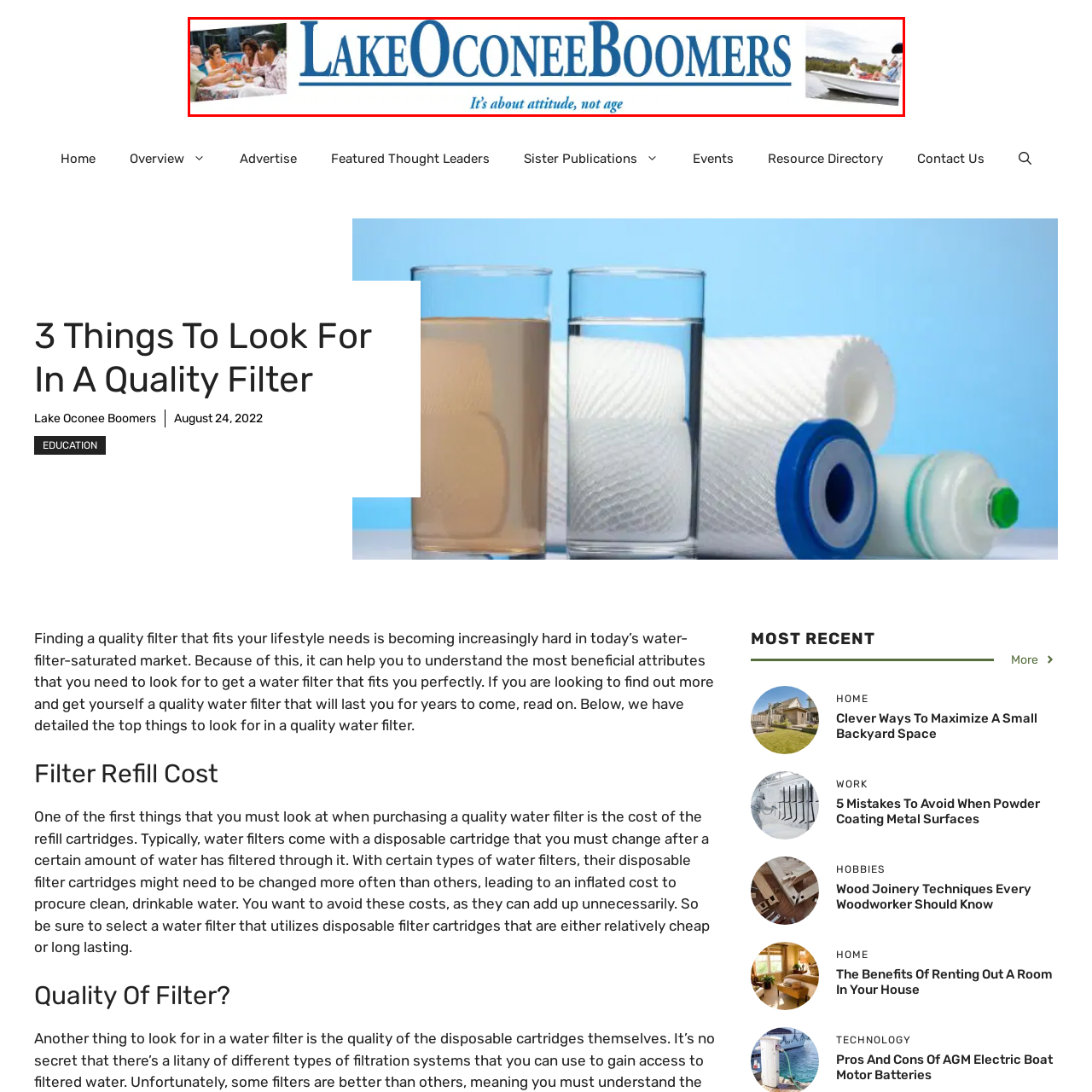What is the philosophy emphasized by the tagline?
Concentrate on the part of the image that is enclosed by the red bounding box and provide a detailed response to the question.

The tagline 'It's about attitude, not age' emphasizes a lifestyle philosophy that values experience and positivity over numerical age, reflecting a spirit of inclusivity and active living among community members.